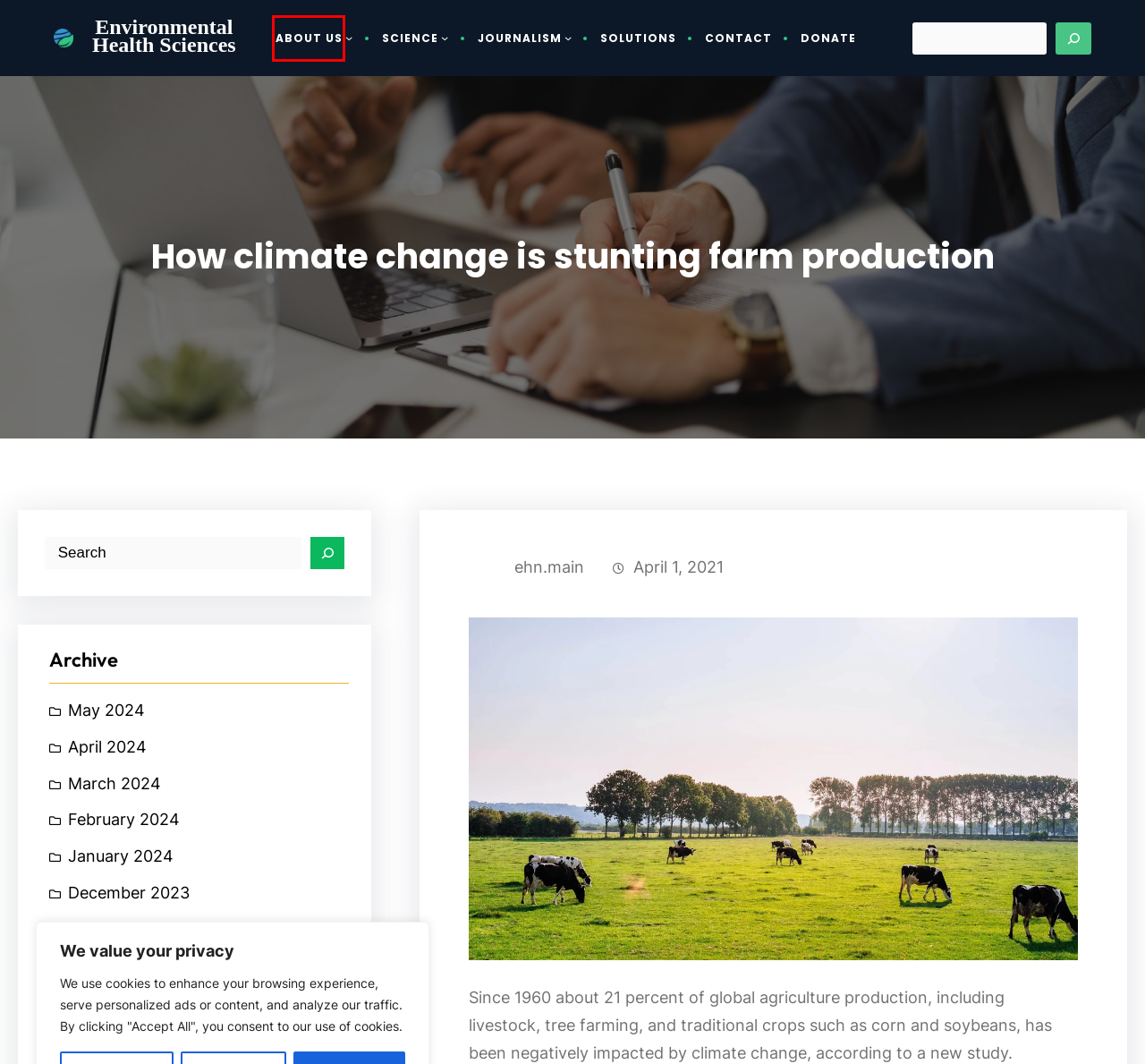You have a screenshot showing a webpage with a red bounding box highlighting an element. Choose the webpage description that best fits the new webpage after clicking the highlighted element. The descriptions are:
A. Solutions - Environmental Health Sciences
B. Environmental Health Sciences   | Kindful
C. April 2024 - Environmental Health Sciences
D. About Us - Environmental Health Sciences
E. November 2023 - Environmental Health Sciences
F. October 2023 - Environmental Health Sciences
G. Contact - Environmental Health Sciences
H. March 2024 - Environmental Health Sciences

D